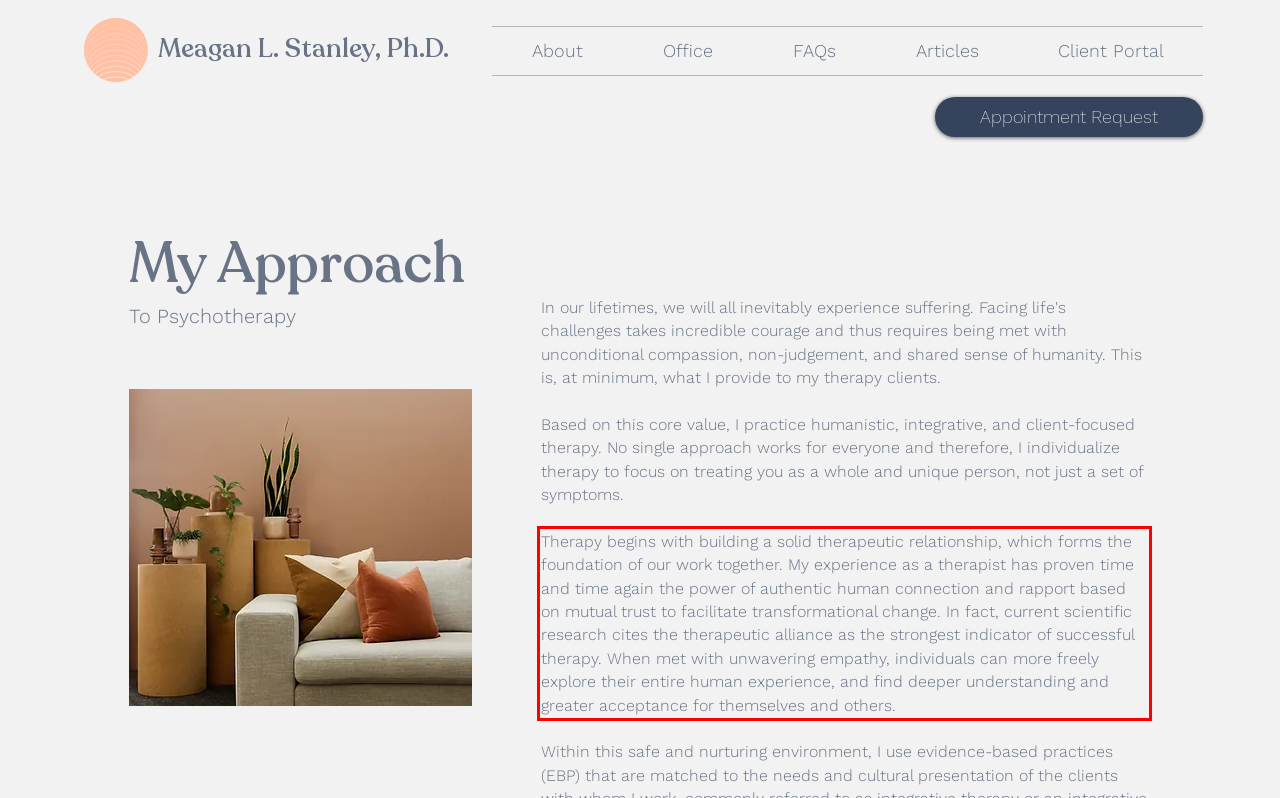Please perform OCR on the text content within the red bounding box that is highlighted in the provided webpage screenshot.

Therapy begins with building a solid therapeutic relationship, which forms the foundation of our work together. My experience as a therapist has proven time and time again the power of authentic human connection and rapport based on mutual trust to facilitate transformational change. In fact, current scientific research cites the therapeutic alliance as the strongest indicator of successful therapy. When met with unwavering empathy, individuals can more freely explore their entire human experience, and find deeper understanding and greater acceptance for themselves and others.